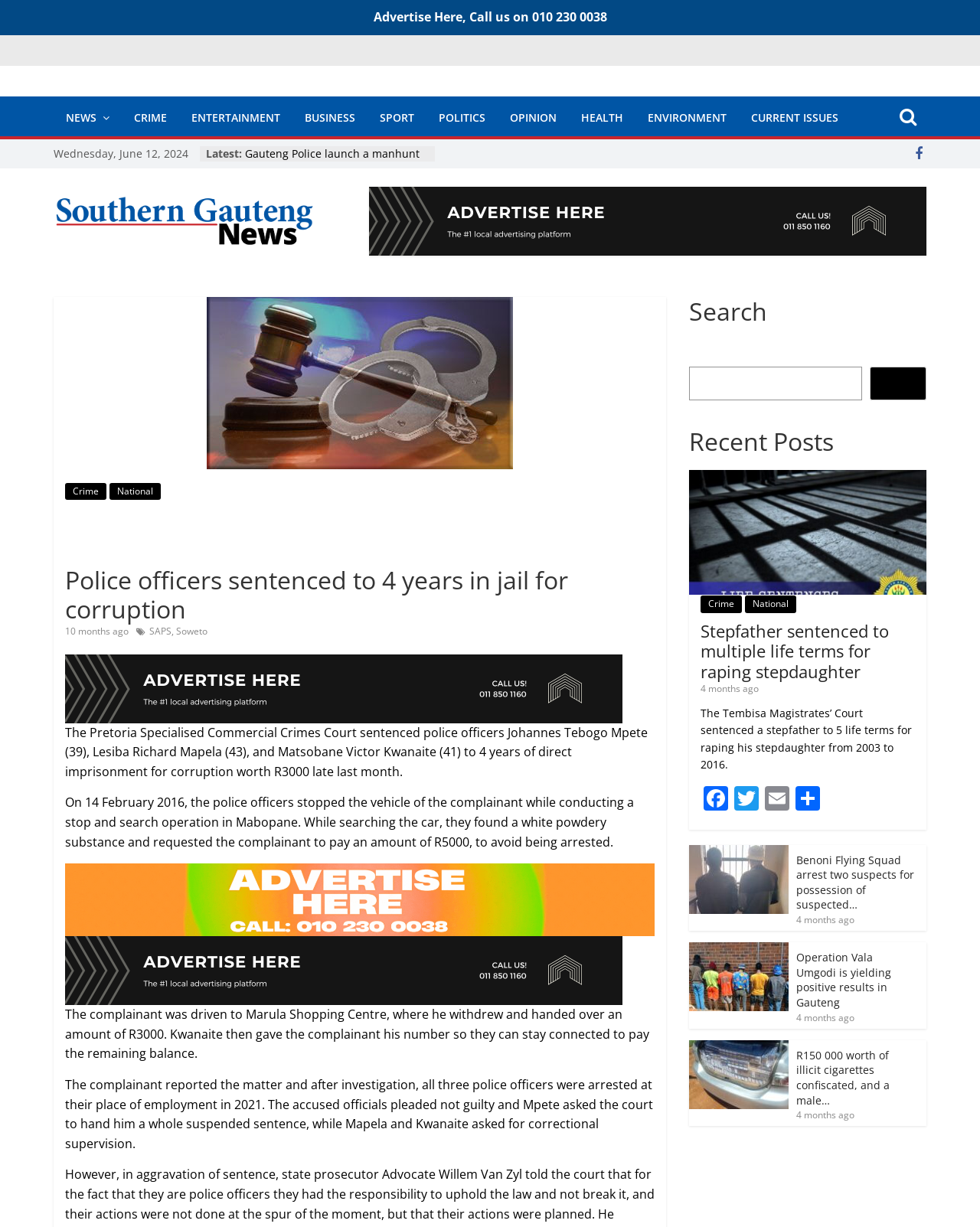Locate the bounding box coordinates of the area to click to fulfill this instruction: "Search for something on this site". The bounding box should be presented as four float numbers between 0 and 1, in the order [left, top, right, bottom].

None